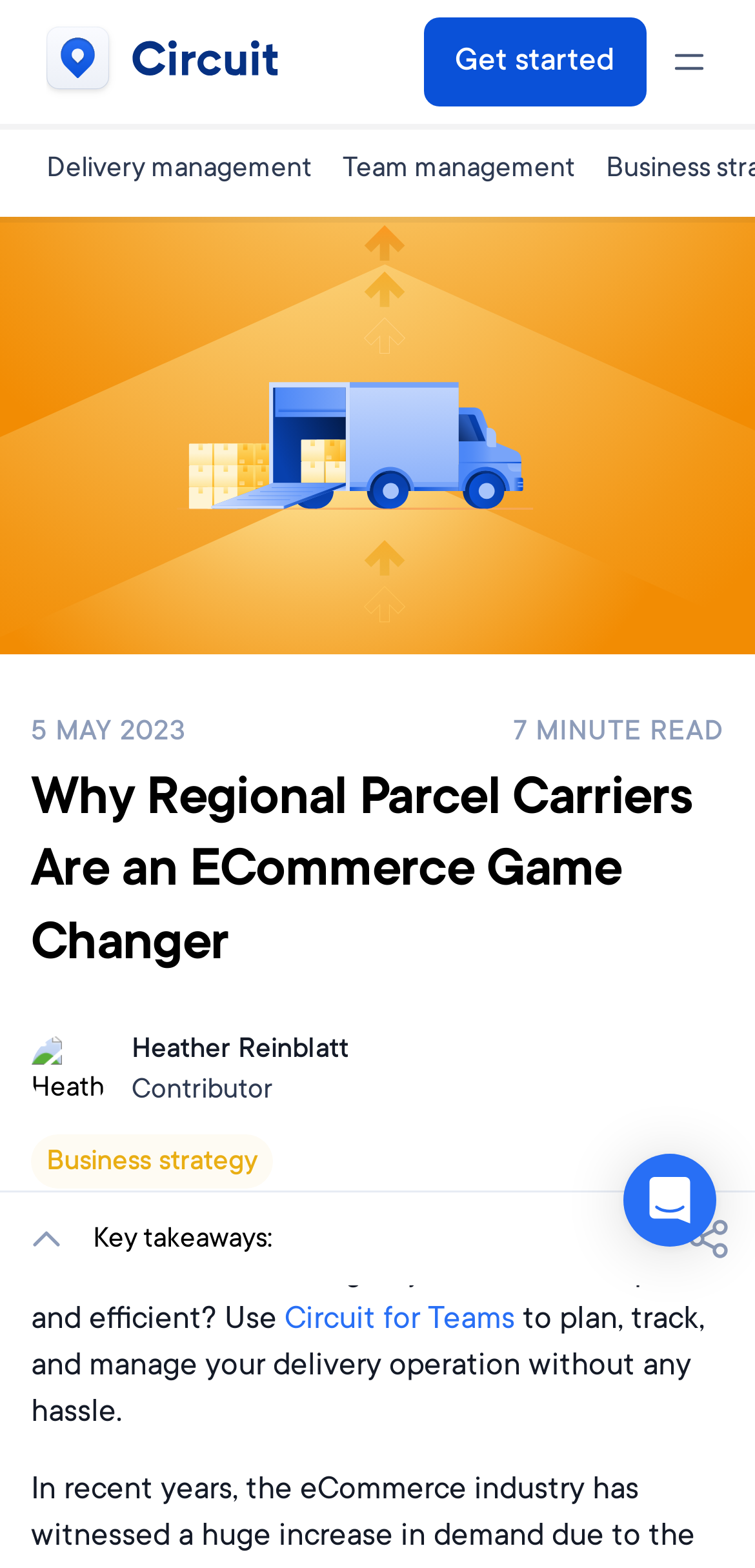Please indicate the bounding box coordinates for the clickable area to complete the following task: "Open the menu". The coordinates should be specified as four float numbers between 0 and 1, i.e., [left, top, right, bottom].

[0.887, 0.011, 0.938, 0.068]